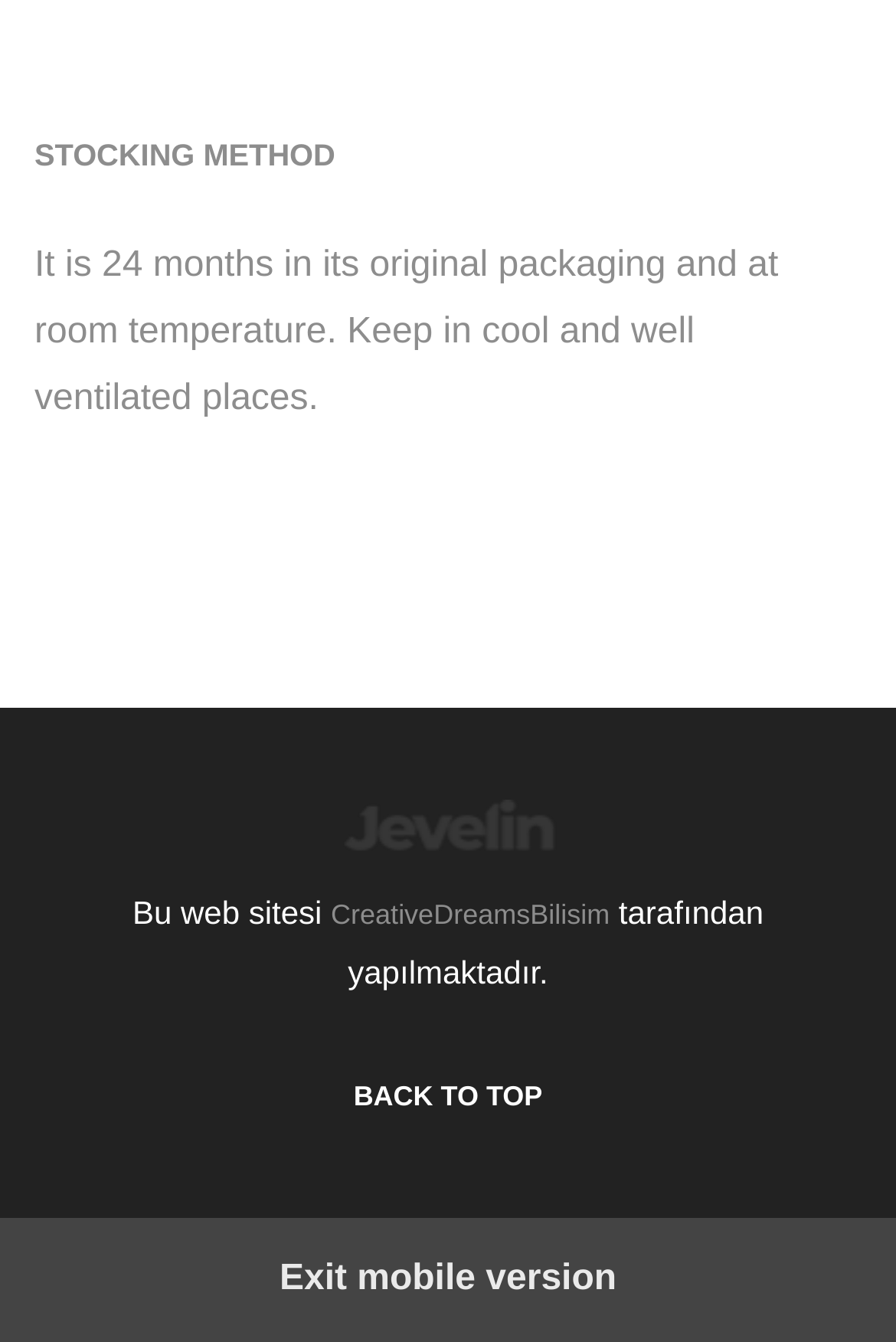Calculate the bounding box coordinates of the UI element given the description: "CreativeDreamsBilisim".

[0.369, 0.67, 0.68, 0.694]